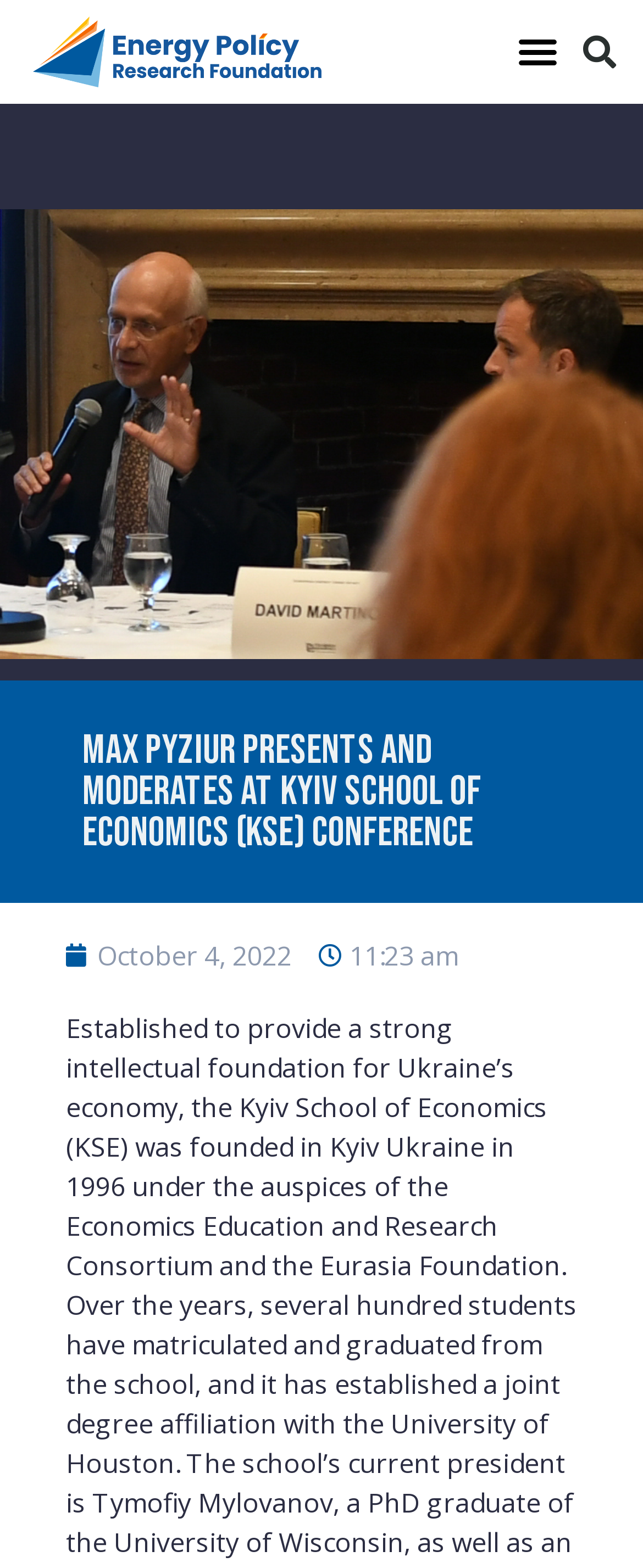Can you give a detailed response to the following question using the information from the image? What is the date of the conference?

I found the answer by looking at the link element which says 'October 4, 2022'. This suggests that the conference took place on this date.